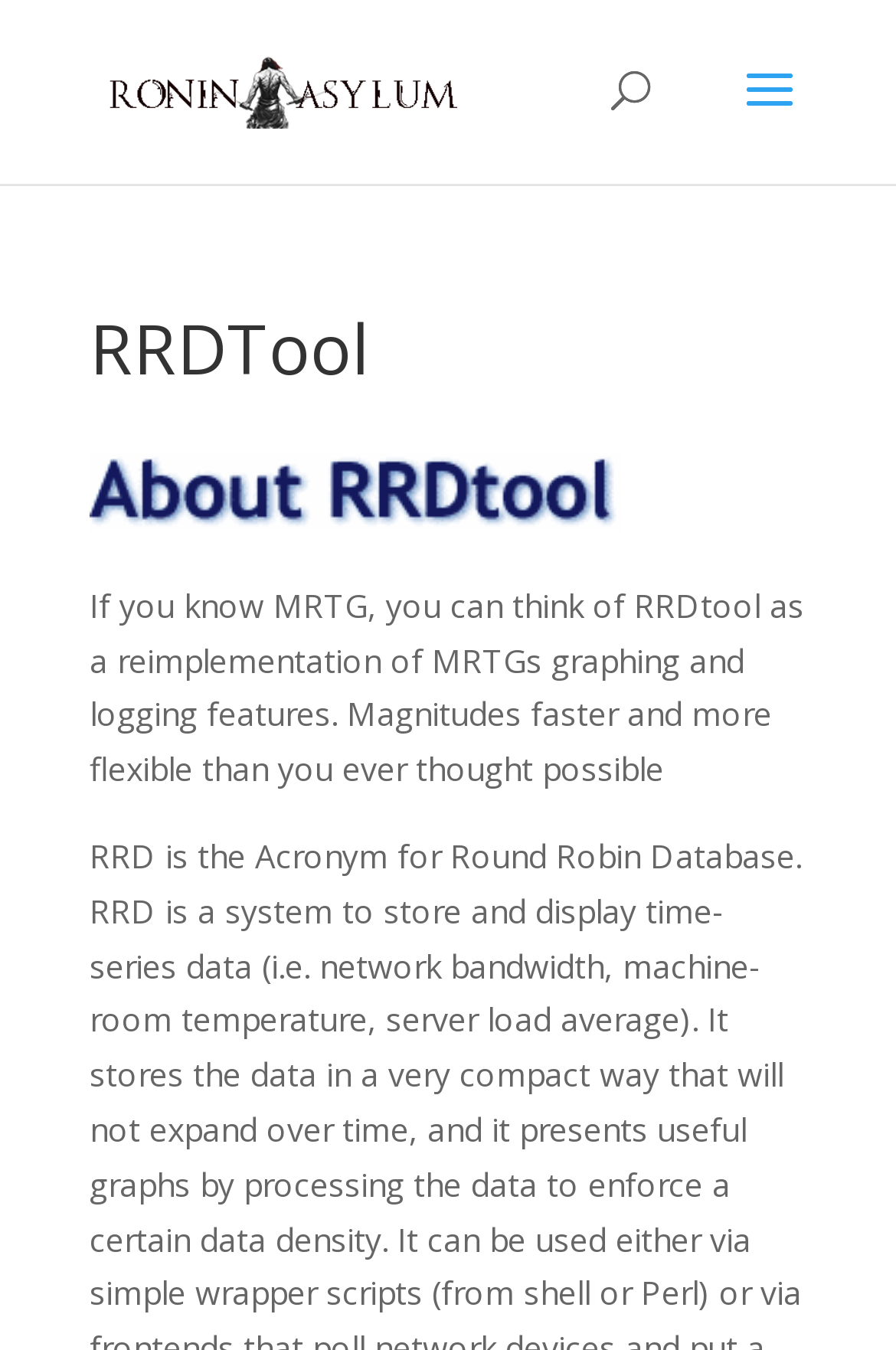Using the given description, provide the bounding box coordinates formatted as (top-left x, top-left y, bottom-right x, bottom-right y), with all values being floating point numbers between 0 and 1. Description: Poerty in humans

None